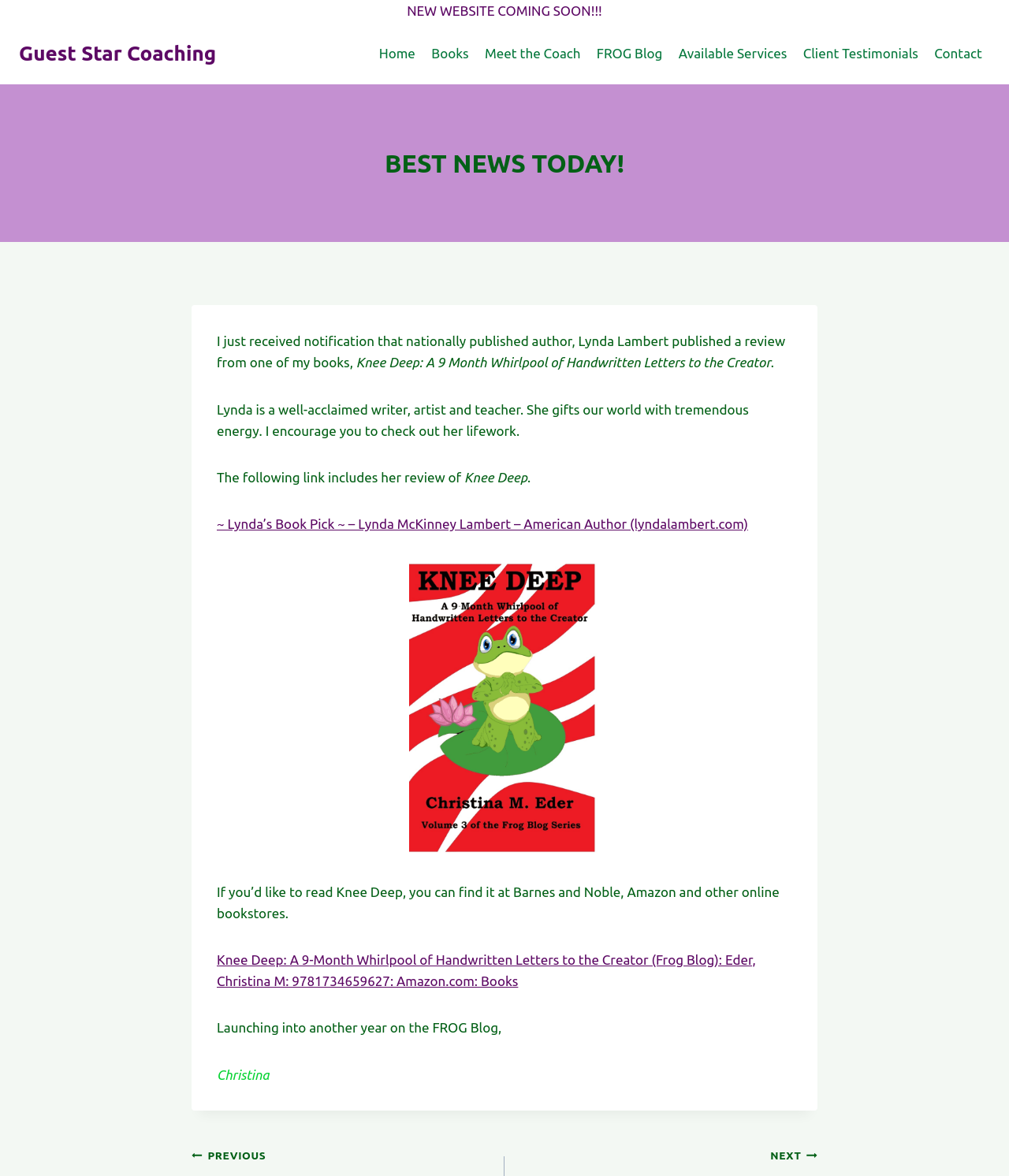Please specify the bounding box coordinates of the clickable region necessary for completing the following instruction: "Check out Lynda's book pick". The coordinates must consist of four float numbers between 0 and 1, i.e., [left, top, right, bottom].

[0.215, 0.439, 0.741, 0.452]